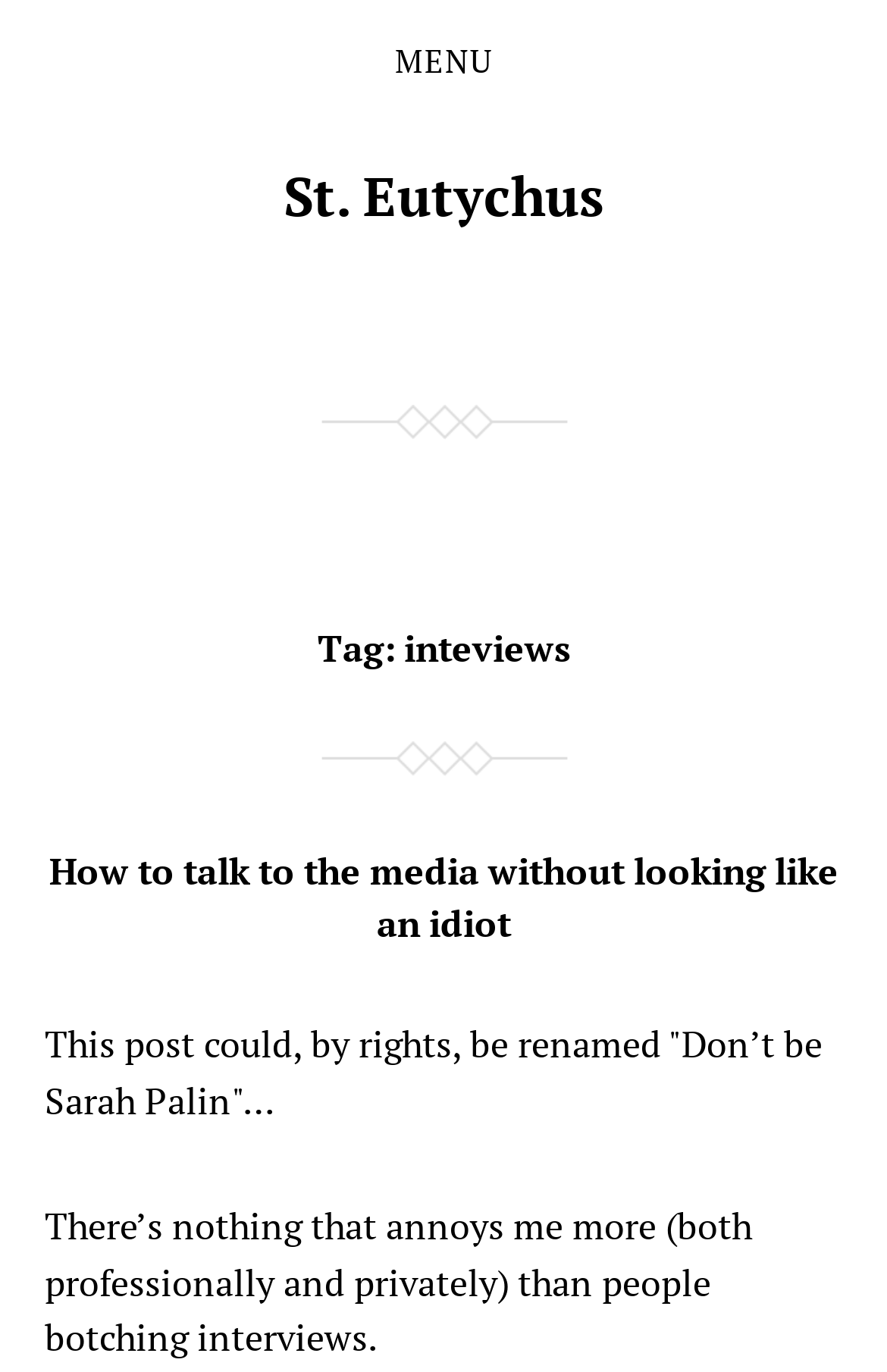Provide a thorough and detailed response to the question by examining the image: 
What is the author's pet peeve?

The StaticText element 'There’s nothing that annoys me more (both professionally and privately) than people botching interviews.' suggests that the author is frustrated when people do not handle interviews well.